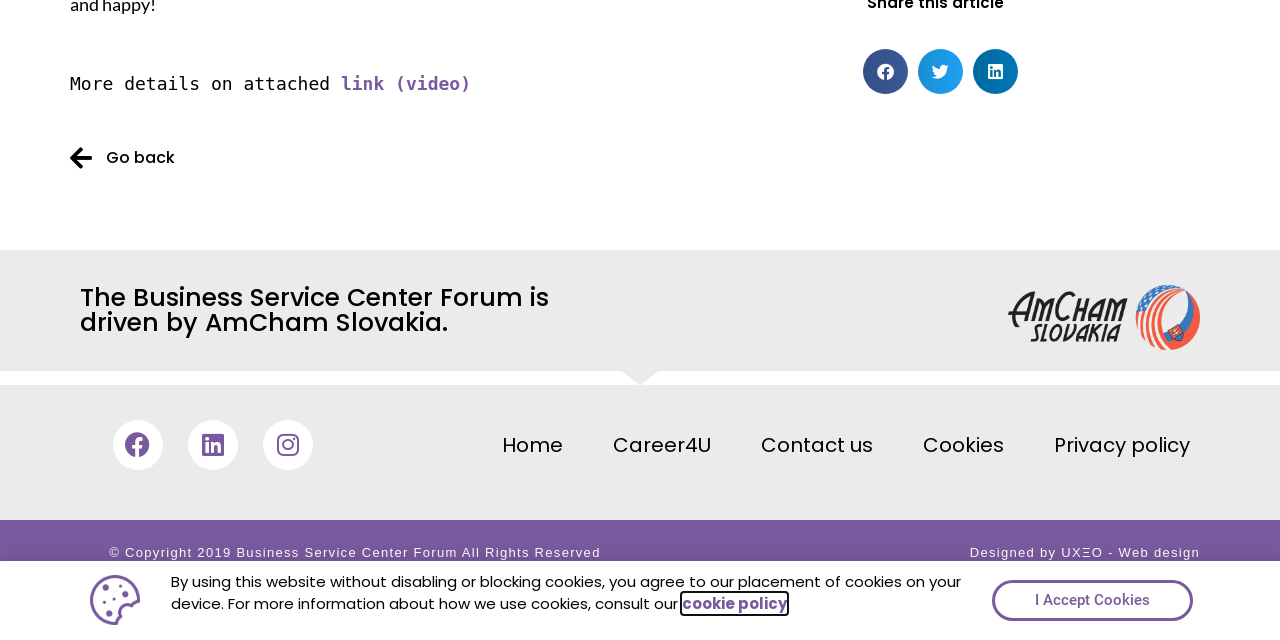Using the element description: "Go back", determine the bounding box coordinates. The coordinates should be in the format [left, top, right, bottom], with values between 0 and 1.

[0.055, 0.227, 0.137, 0.266]